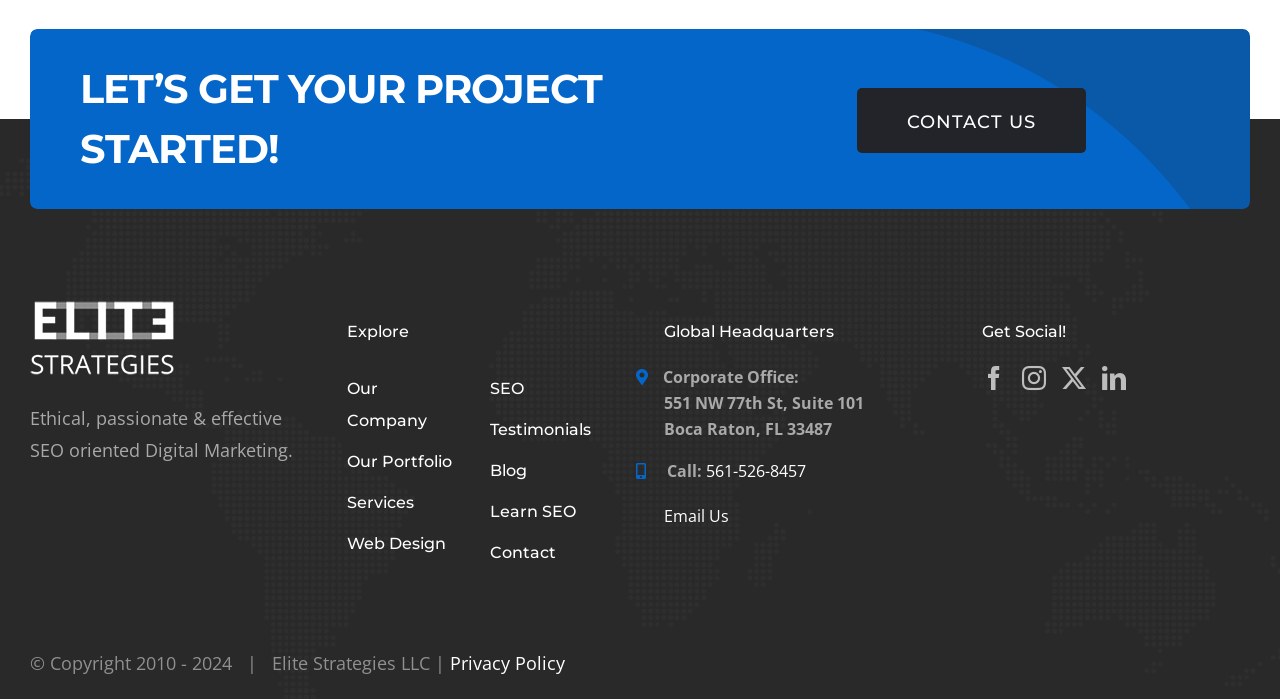How many navigation links are provided under 'Explore'?
Using the image as a reference, give an elaborate response to the question.

I counted the number of navigation links under the 'Explore' heading, which are 'Our Company', 'Our Portfolio', 'Services', 'Web Design', 'SEO', 'Testimonials', and 'Blog', totaling 7 links.